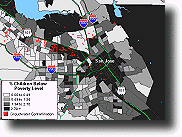What is the focus of the thematic map?
Answer with a single word or phrase by referring to the visual content.

Poverty level of children